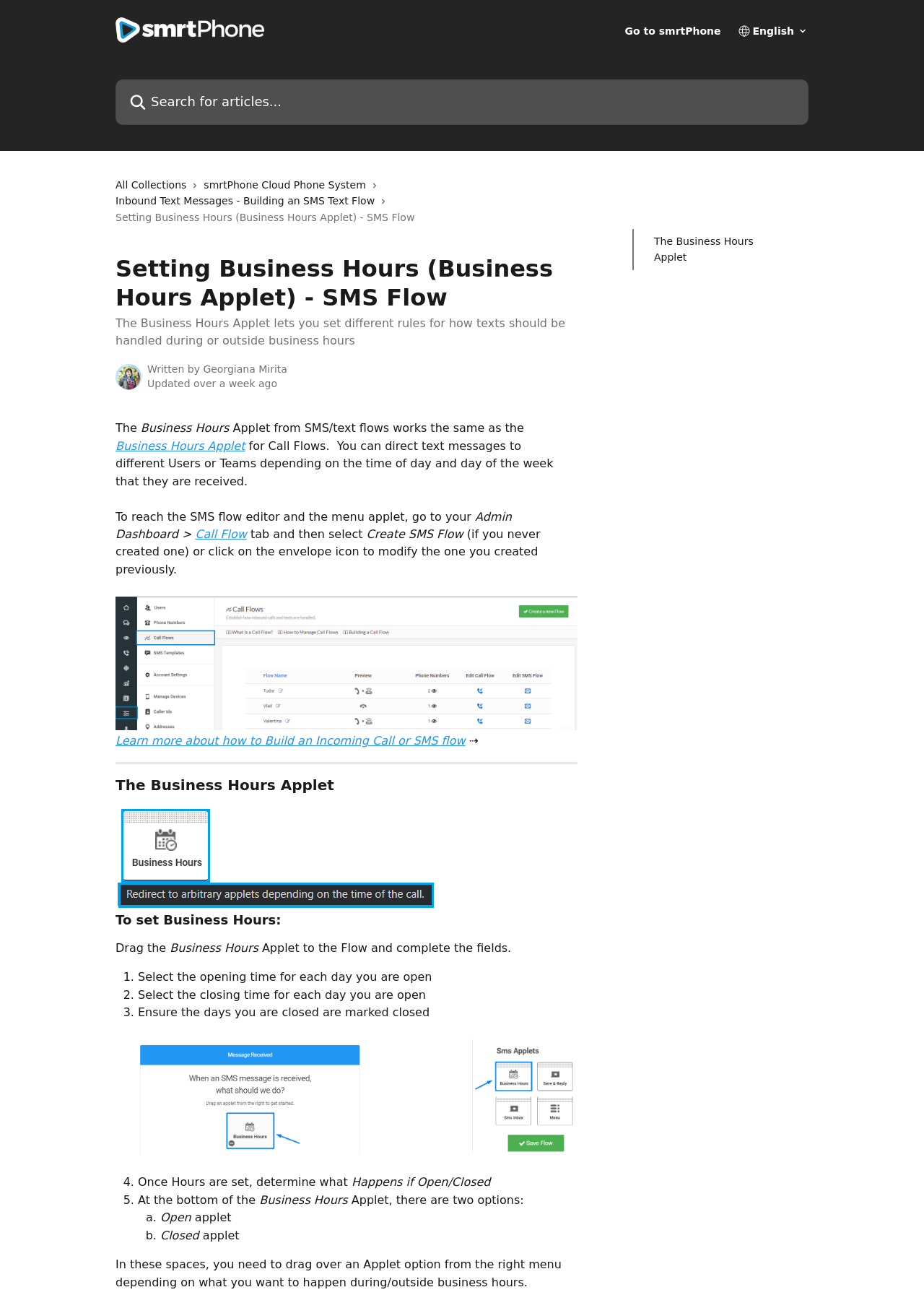Describe all significant elements and features of the webpage.

The webpage is about the Business Hours Applet in the smrtPhone Help Center, which allows users to set different rules for handling texts during or outside business hours. At the top, there is a header section with a logo, a search bar, and a dropdown menu. Below the header, there is a main content area with a title "Setting Business Hours (Business Hours Applet) - SMS Flow" and a brief description of the Business Hours Applet.

On the left side of the main content area, there is a navigation menu with links to various articles, including "The Business Hours Applet", "All Collections", and "Inbound Text Messages - Building an SMS Text Flow". On the right side, there is a section with an image of an avatar and some text about the author and the last update time.

The main content area is divided into several sections. The first section explains how the Business Hours Applet works, with a brief description and a link to learn more. The second section has a heading "The Business Hours Applet" and provides step-by-step instructions on how to set business hours, including selecting the opening and closing times for each day, marking closed days, and determining what happens if open or closed.

Throughout the webpage, there are various UI elements, including links, images, headers, and static text. There are also several lists with markers, such as "1.", "2.", "3.", etc., which outline the steps to set business hours. Overall, the webpage provides a detailed guide on how to use the Business Hours Applet in smrtPhone.